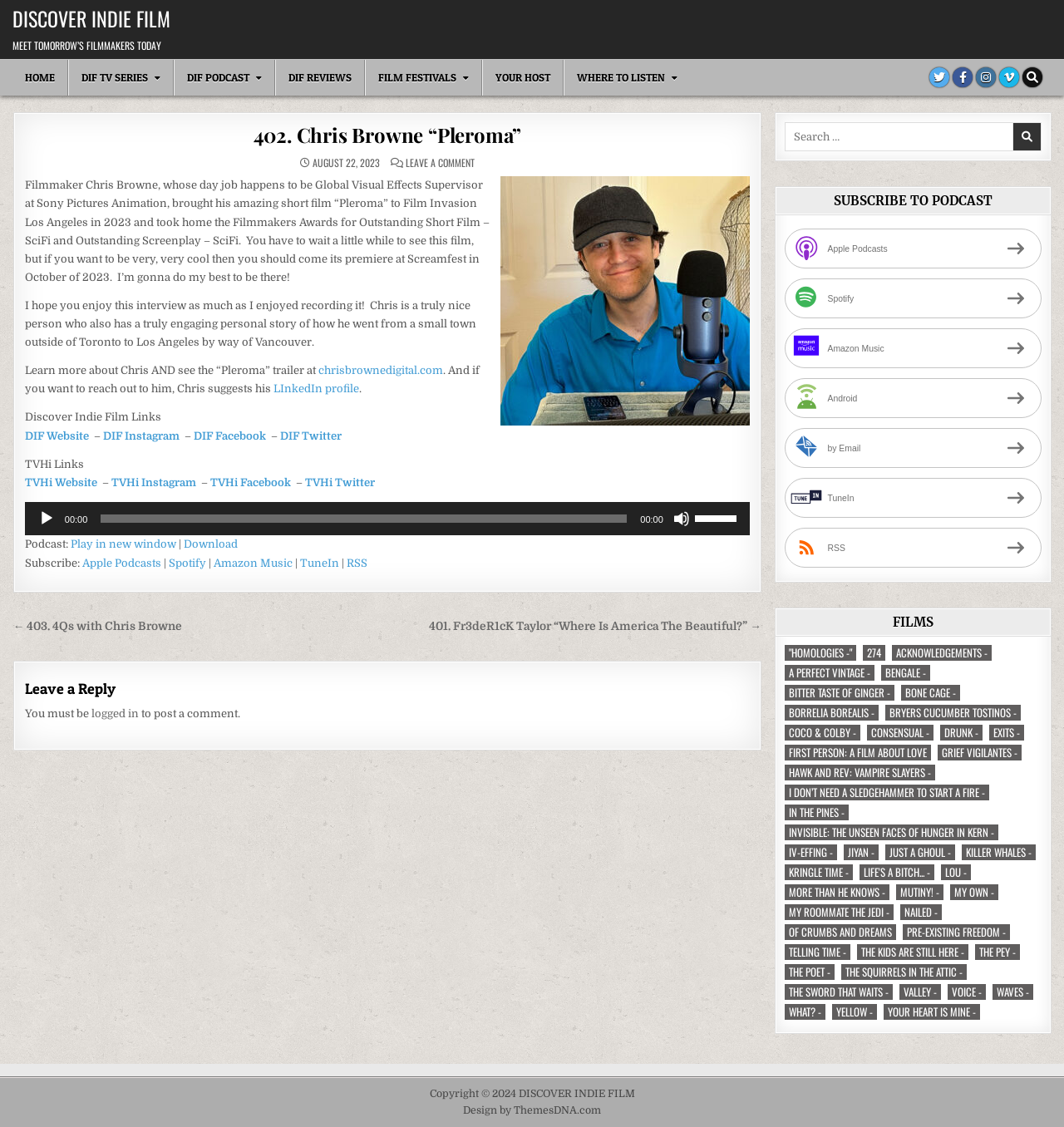Identify and provide the main heading of the webpage.

402. Chris Browne “Pleroma”